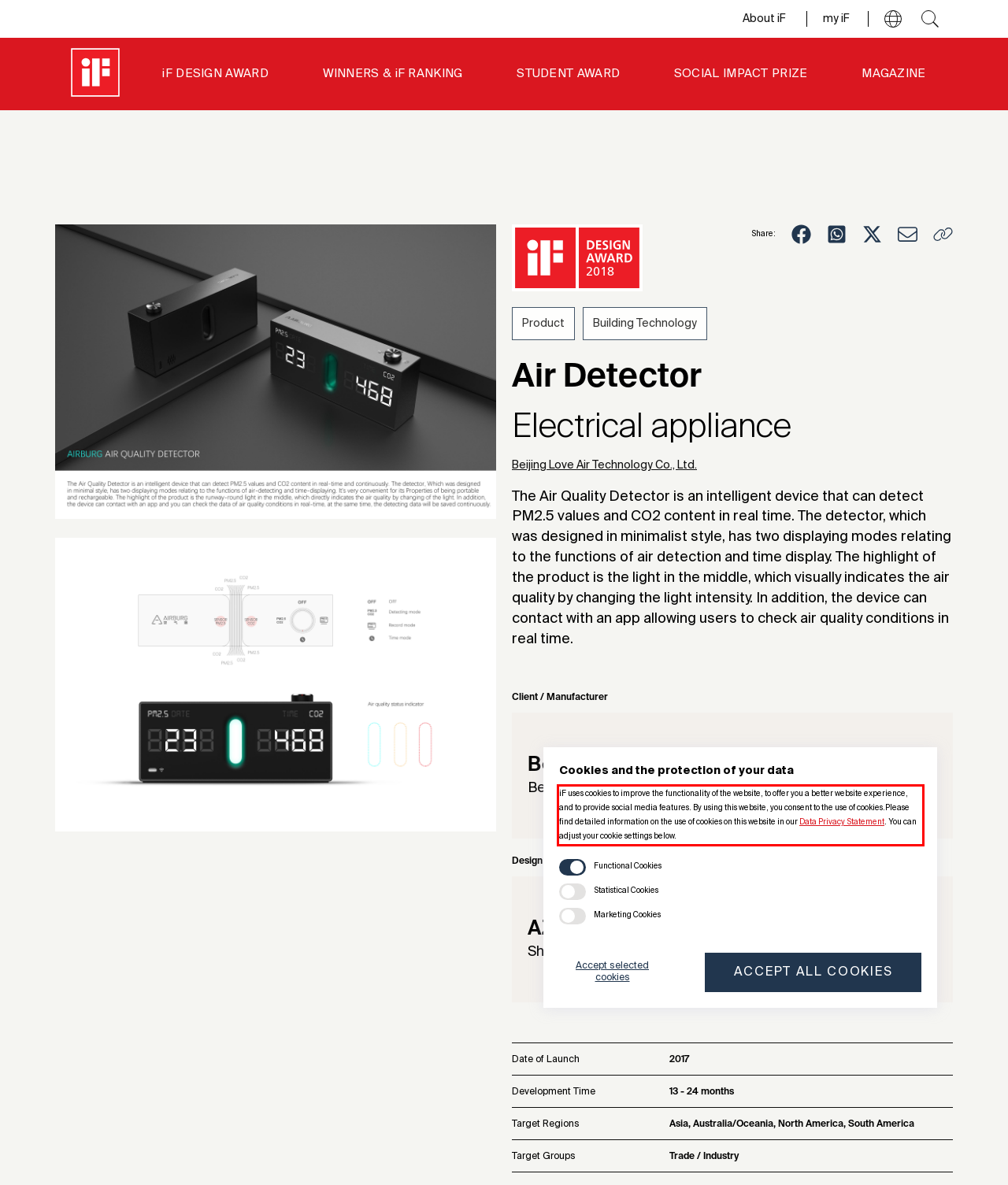In the screenshot of the webpage, find the red bounding box and perform OCR to obtain the text content restricted within this red bounding box.

iF uses cookies to improve the functionality of the website, to offer you a better website experience, and to provide social media features. By using this website, you consent to the use of cookies.Please find detailed information on the use of cookies on this website in our Data Privacy Statement. You can adjust your cookie settings below.